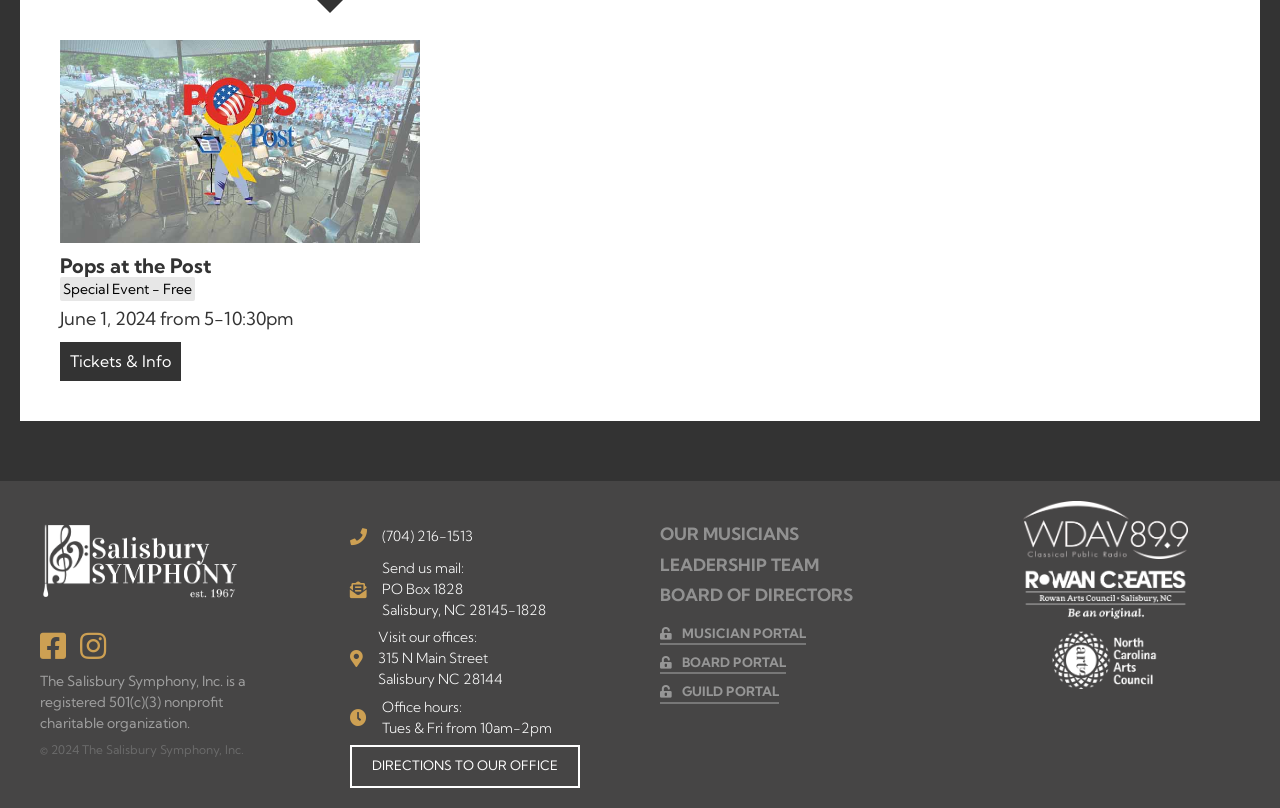Using the webpage screenshot, find the UI element described by title="Pops at the Post". Provide the bounding box coordinates in the format (top-left x, top-left y, bottom-right x, bottom-right y), ensuring all values are floating point numbers between 0 and 1.

[0.047, 0.162, 0.328, 0.184]